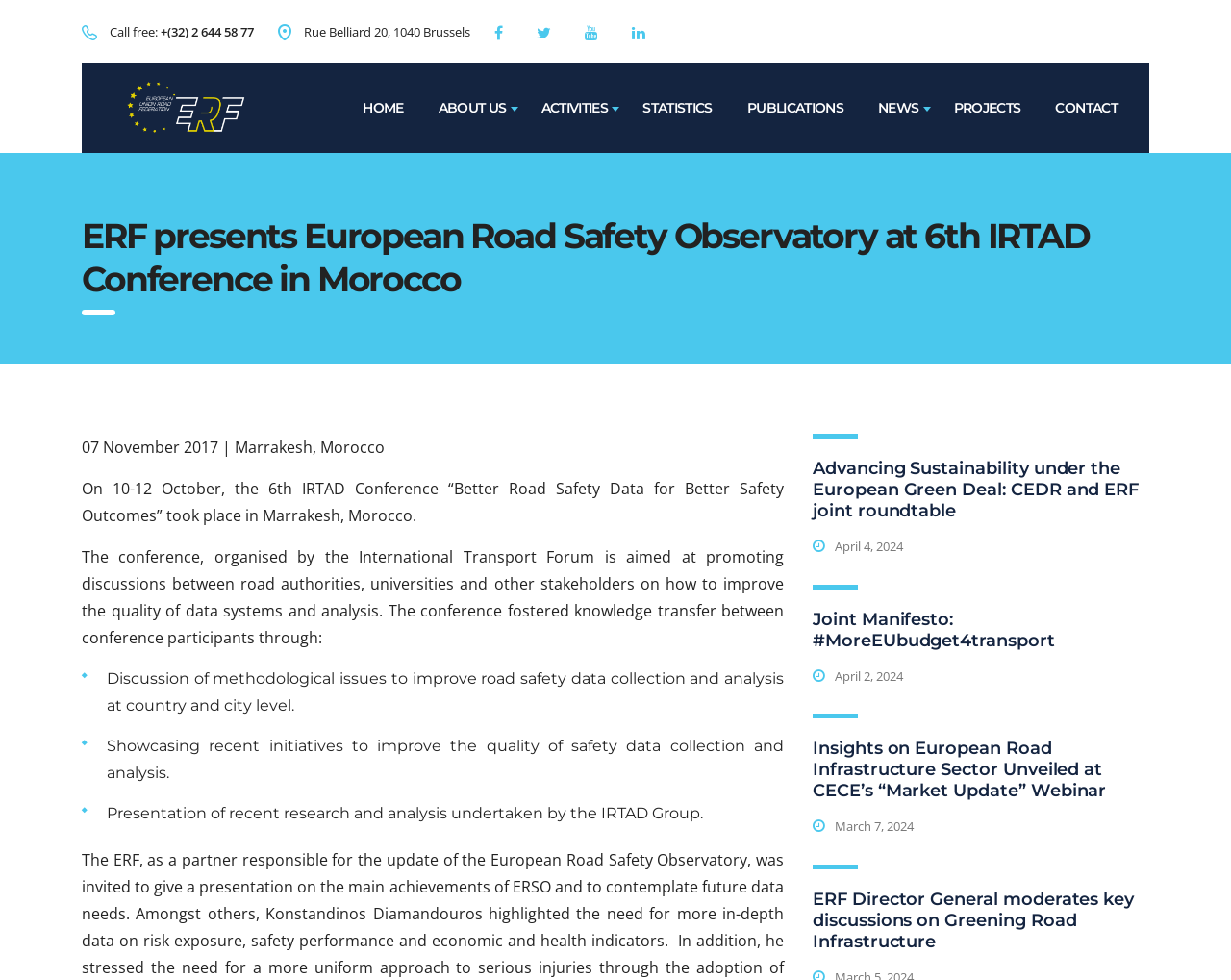Find the main header of the webpage and produce its text content.

ERF presents European Road Safety Observatory at 6th IRTAD Conference in Morocco